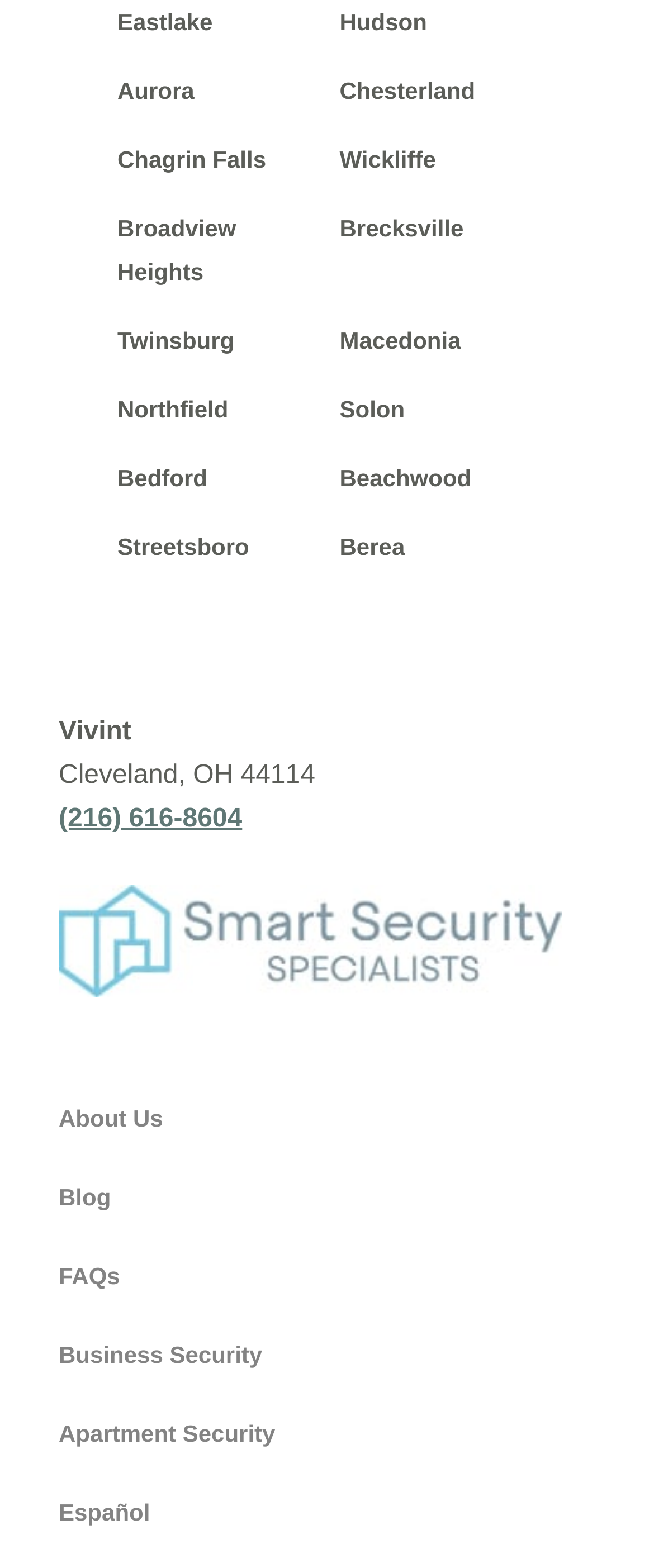Give the bounding box coordinates for the element described by: "Business Security".

[0.09, 0.855, 0.401, 0.872]